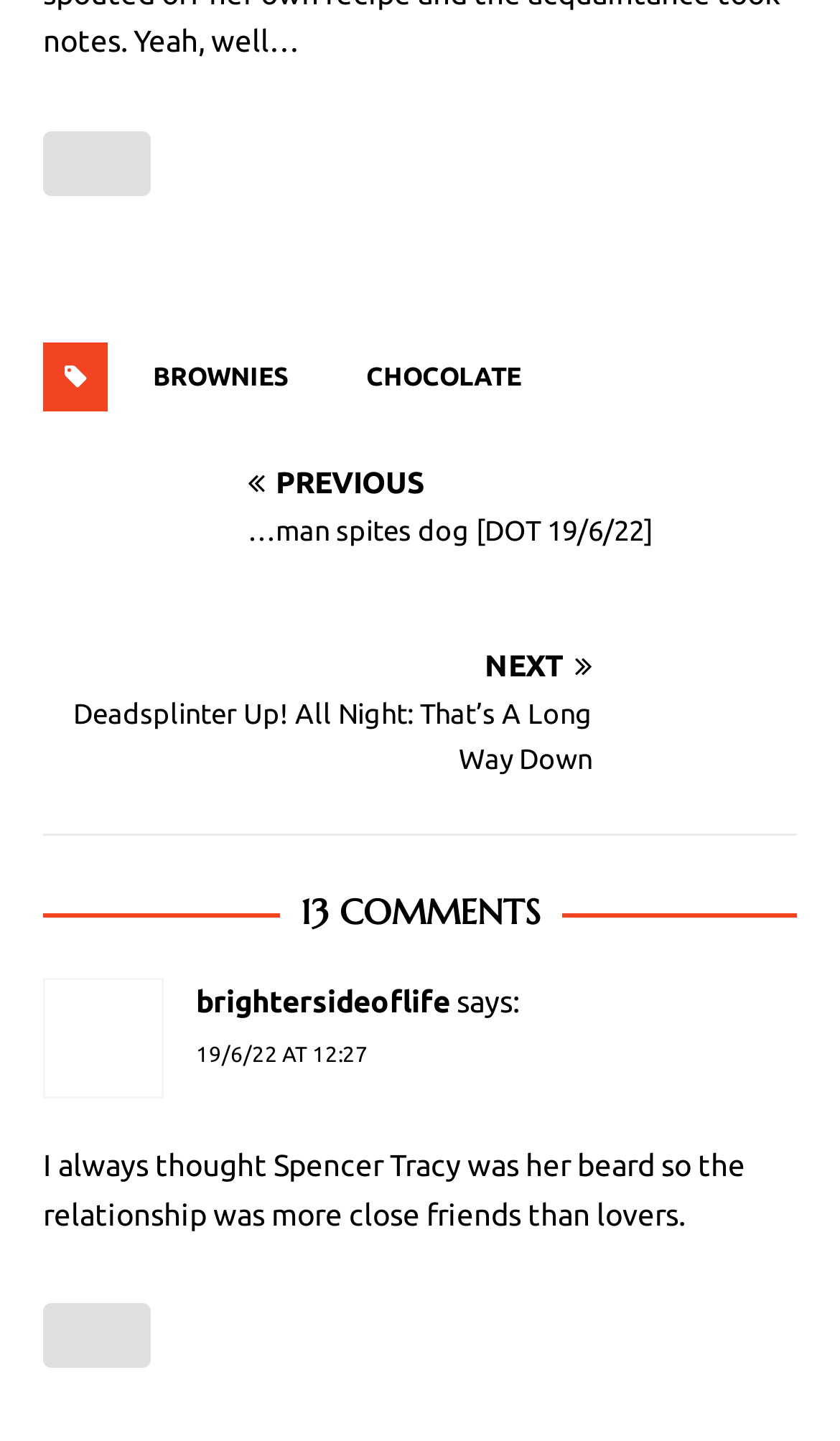Could you find the bounding box coordinates of the clickable area to complete this instruction: "Click the like button"?

[0.051, 0.091, 0.179, 0.136]